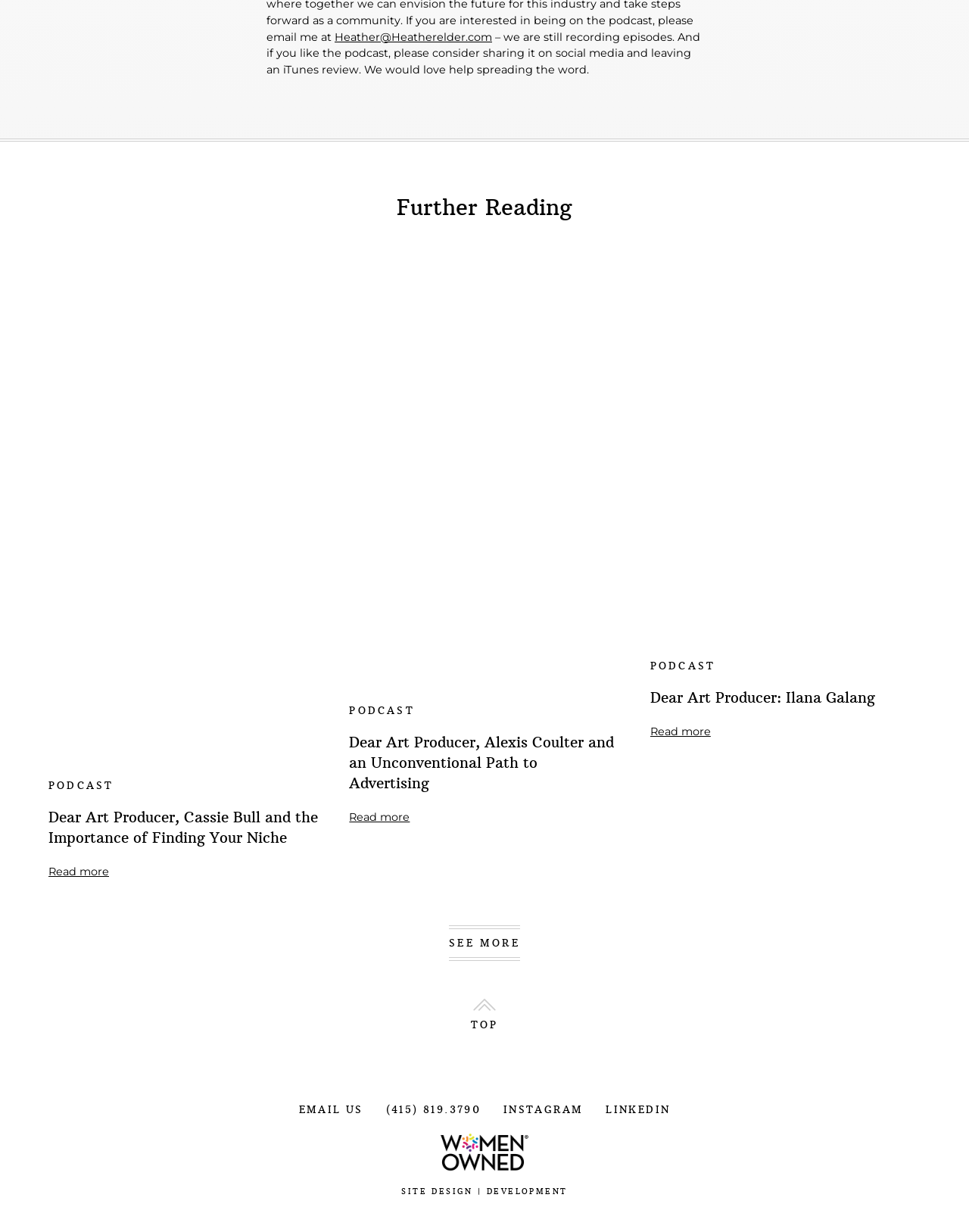Determine the bounding box coordinates for the area that should be clicked to carry out the following instruction: "Contact Heather via email".

[0.345, 0.024, 0.508, 0.035]